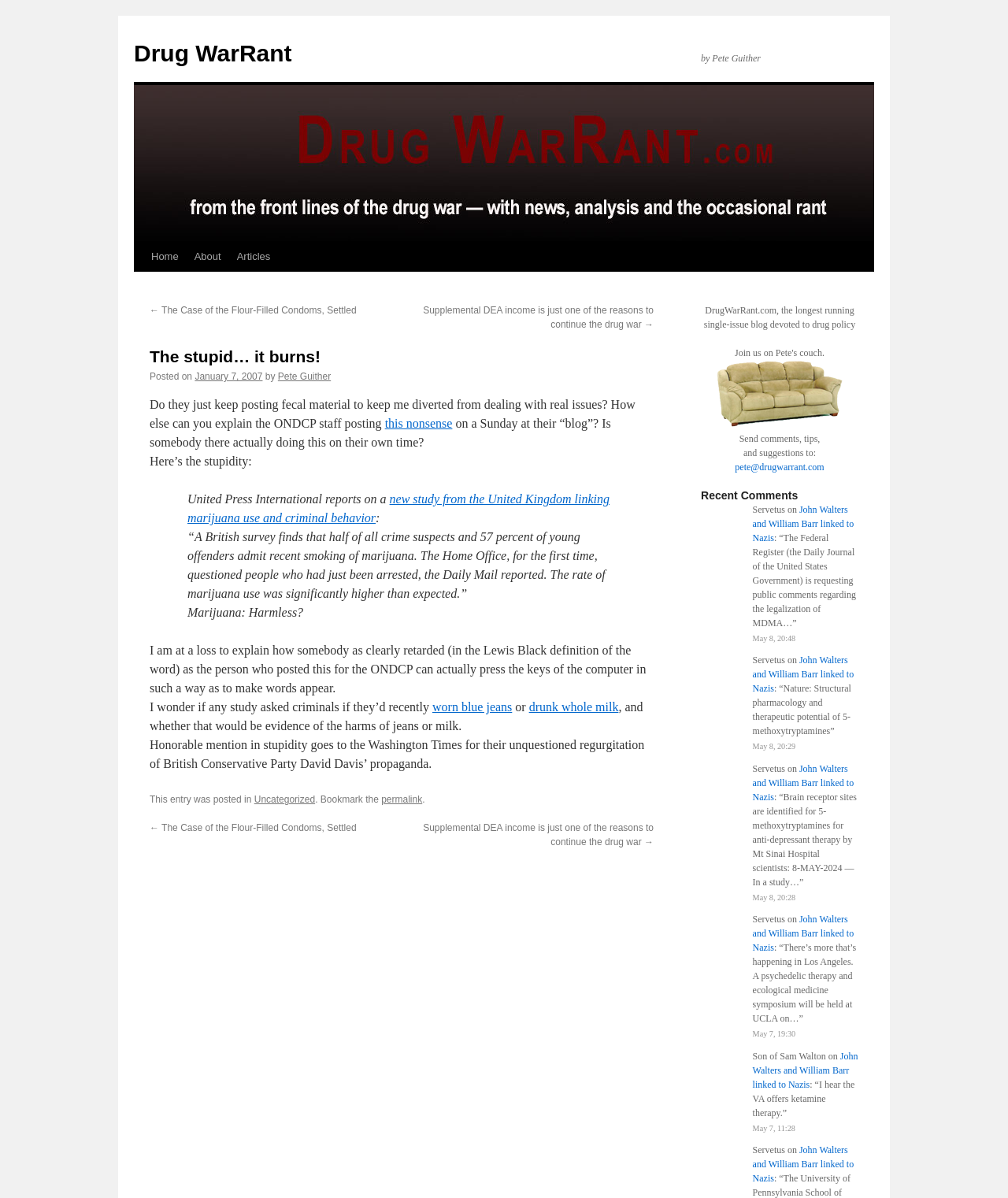Identify the bounding box coordinates of the element to click to follow this instruction: 'Click the 'Home' link'. Ensure the coordinates are four float values between 0 and 1, provided as [left, top, right, bottom].

[0.142, 0.202, 0.185, 0.227]